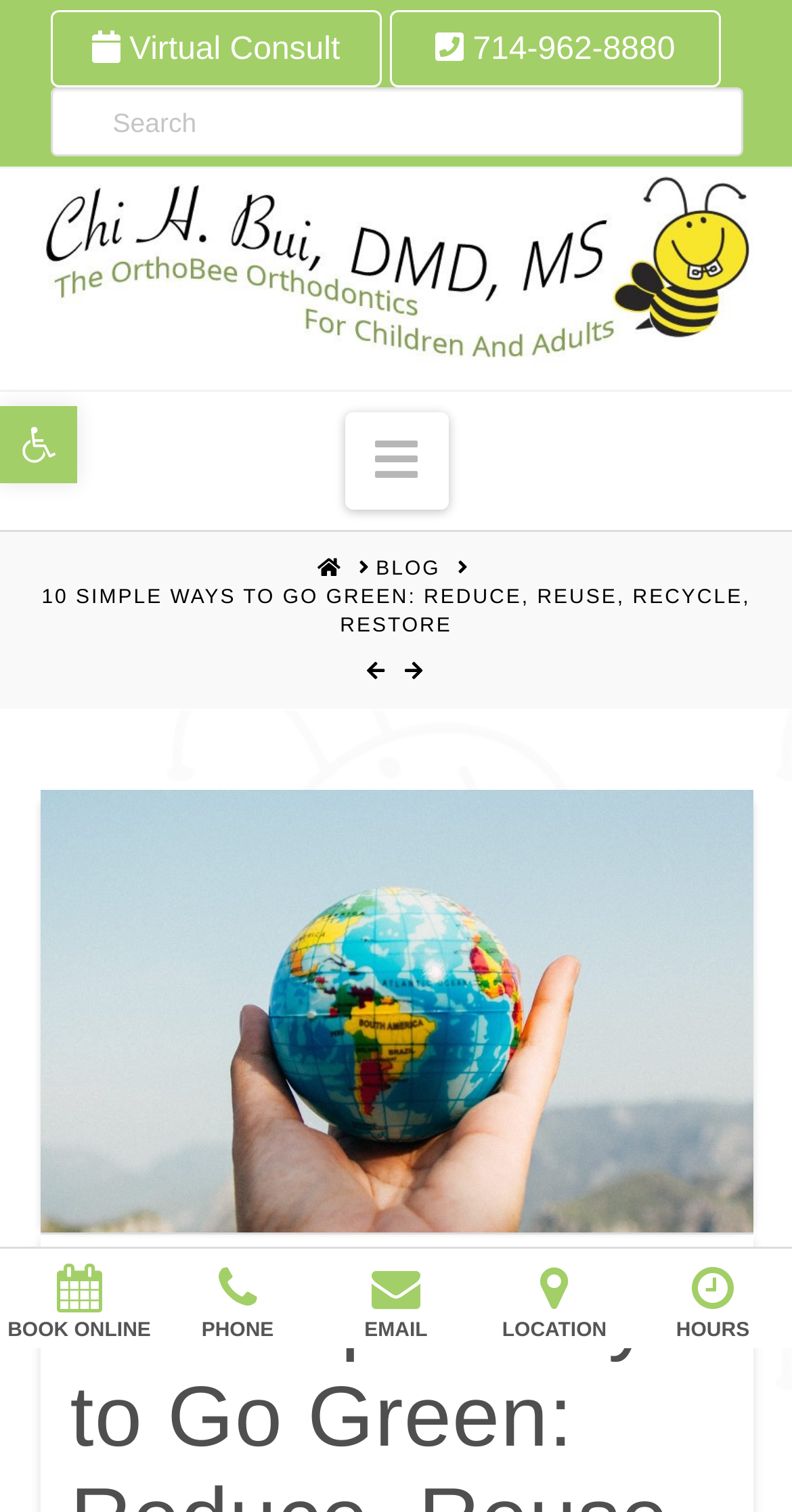Find the bounding box coordinates of the area to click in order to follow the instruction: "Click on BLOG".

[0.475, 0.368, 0.556, 0.387]